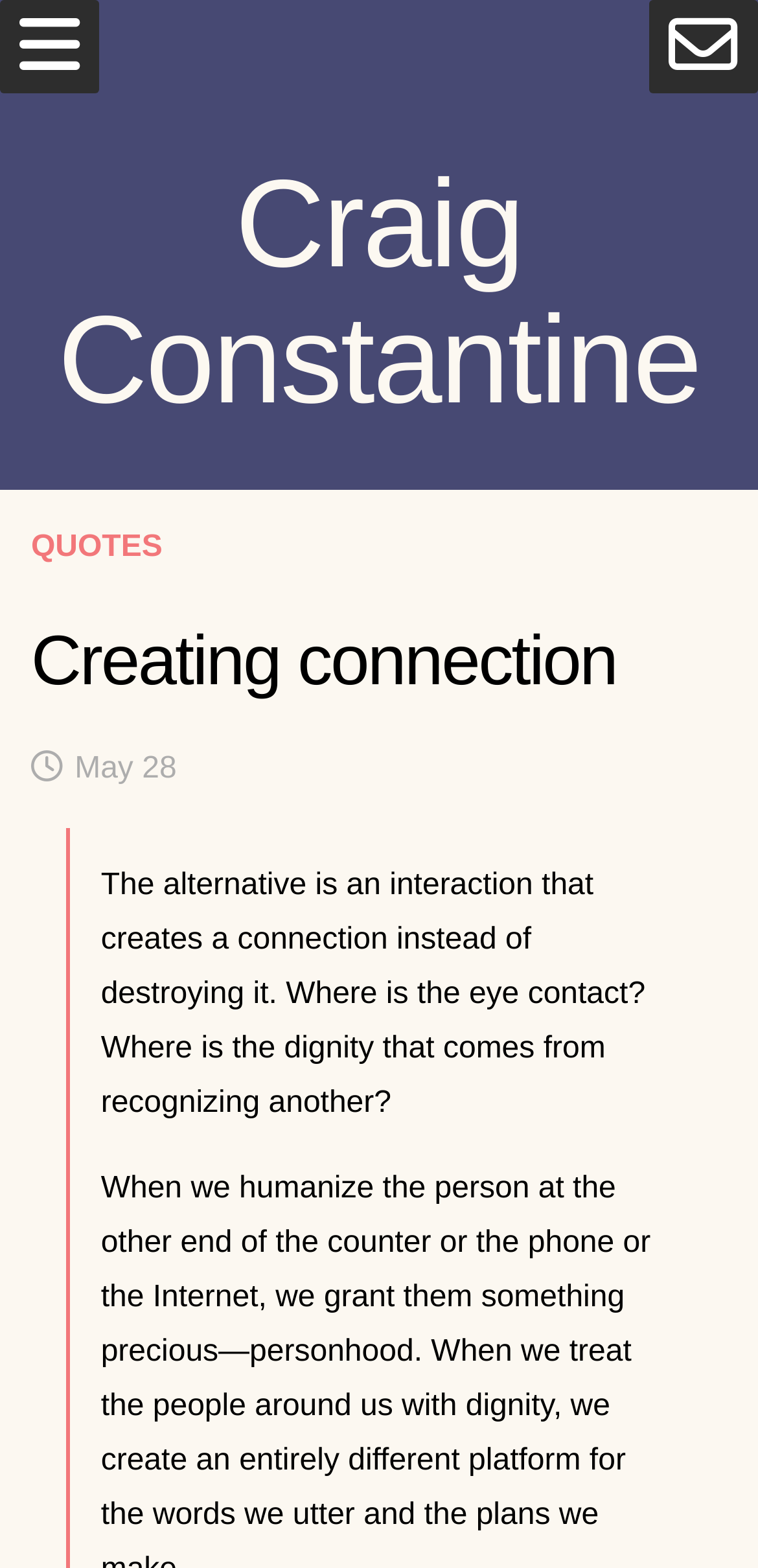Please pinpoint the bounding box coordinates for the region I should click to adhere to this instruction: "Contact Craig".

[0.082, 0.593, 0.918, 0.646]